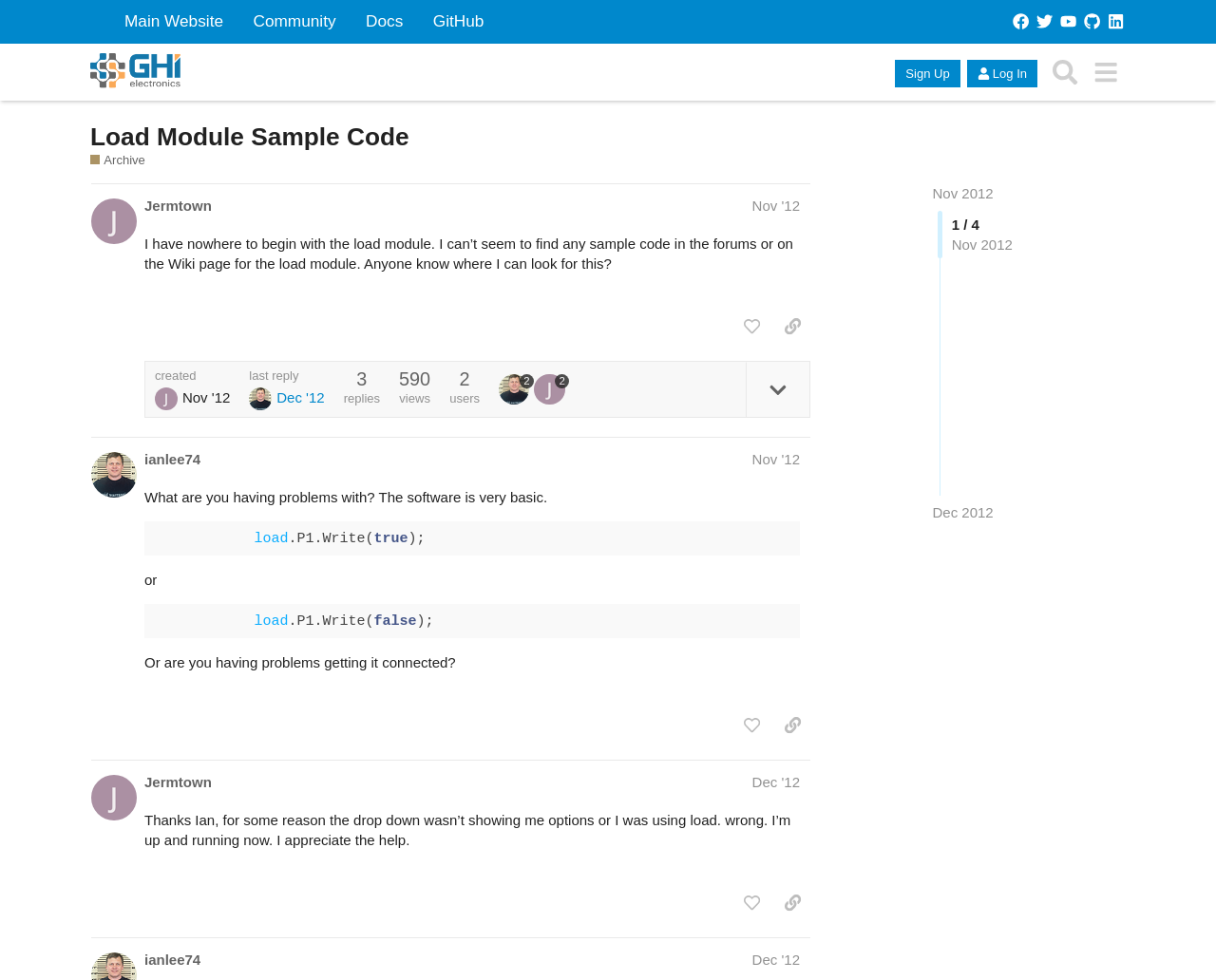Determine the bounding box coordinates of the element's region needed to click to follow the instruction: "Click on the 'Log In' button". Provide these coordinates as four float numbers between 0 and 1, formatted as [left, top, right, bottom].

[0.795, 0.061, 0.853, 0.089]